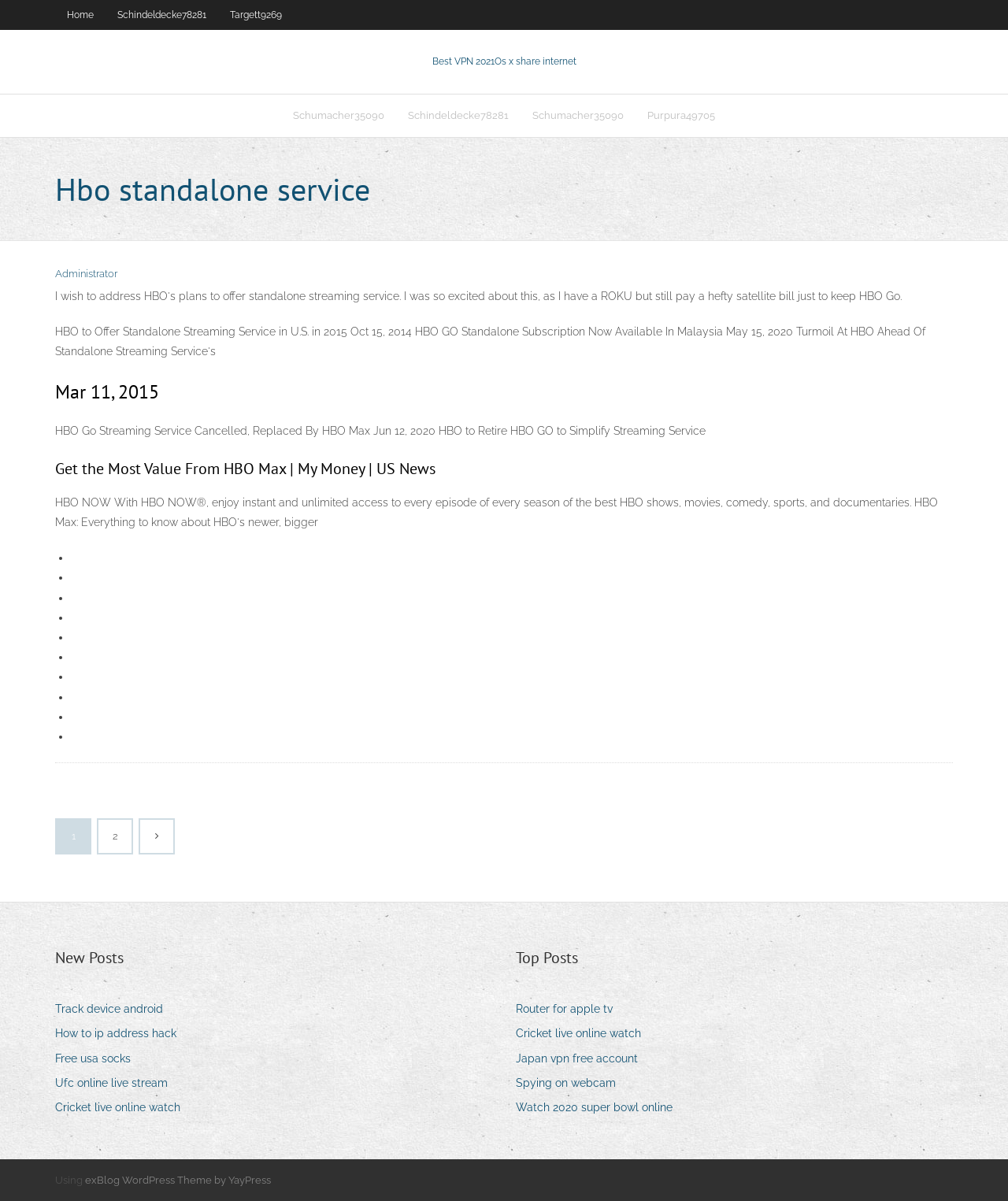Elaborate on the webpage's design and content in a detailed caption.

This webpage appears to be a blog or news website focused on HBO standalone services. At the top, there are three links: "Home", "Schindeldecke78281", and "Targett9269", which are likely navigation links. Below these links, there is a prominent link "Best VPN 2021Os x share internet" with a description "Best VPN 2021" and "VPN 2021" on either side.

On the left side of the page, there is a section with multiple links, including "Schumacher35090", "Schindeldecke78281", "Purpura49705", and others. These links are arranged in a table layout and may be related to HBO services or news articles.

In the main content area, there is a heading "Hbo standalone service" followed by a news article titled "HBO Go Streaming Service Cancelled, Replaced By HBO Max Jun 12, 2020 HBO to Retire HBO GO to Simplify Streaming Service". Below this article, there are several headings, including "Mar 11, 2015", "Get the Most Value From HBO Max | My Money | US News", and a list of bullet points with no text.

On the right side of the page, there are two sections labeled "New Posts" and "Top Posts", each containing several links to various articles or topics, such as "Track device android", "How to ip address hack", "Free usa socks", and others. These links may be related to technology, streaming, or online services.

At the bottom of the page, there is a section with a static text "Using" and a link to "exBlog WordPress Theme by YayPress", which may be a theme or plugin credit.